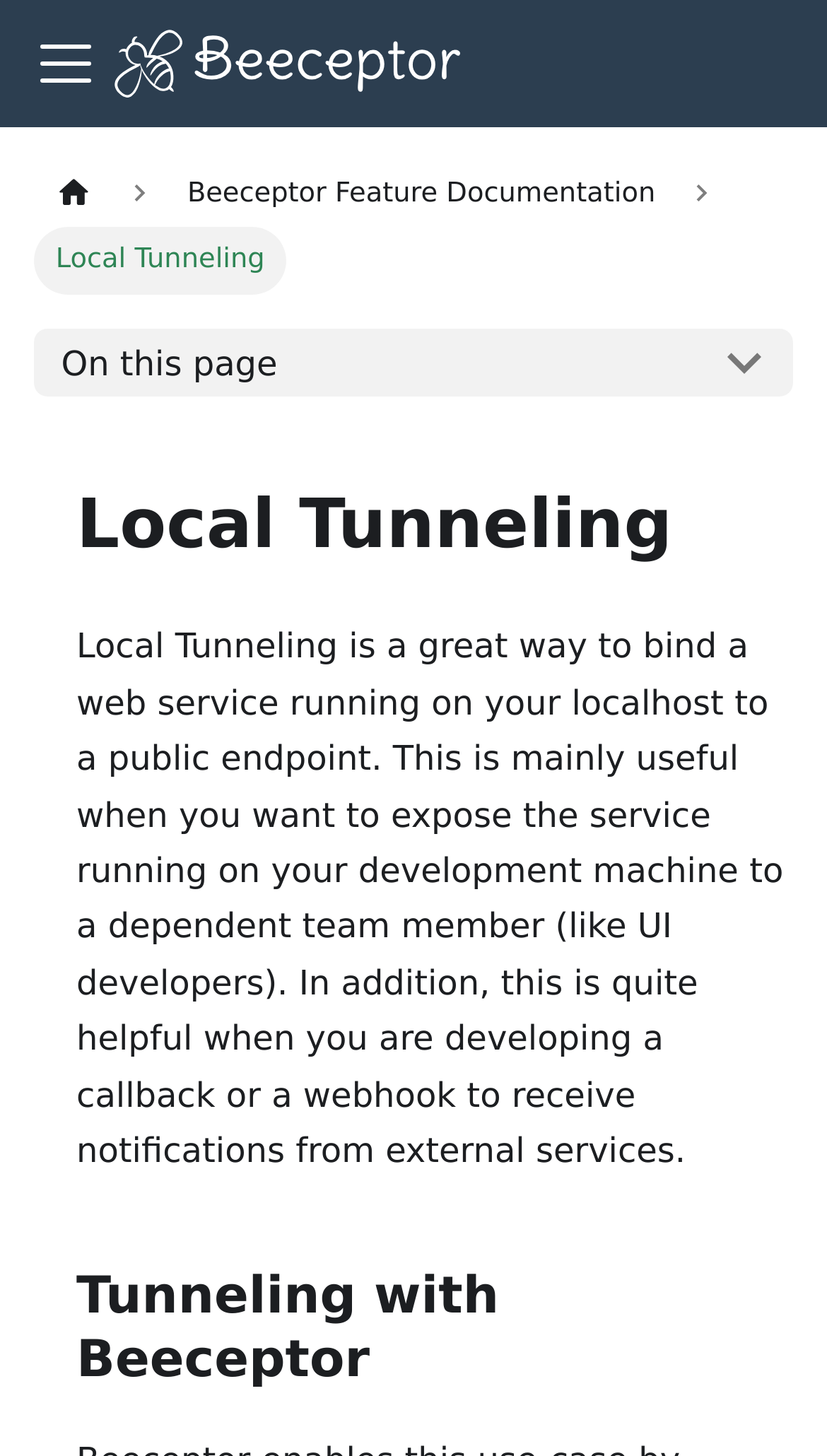What type of team members can benefit from Local Tunneling?
Make sure to answer the question with a detailed and comprehensive explanation.

According to the webpage, Local Tunneling is useful when you want to expose the service running on your development machine to a dependent team member, specifically UI developers.